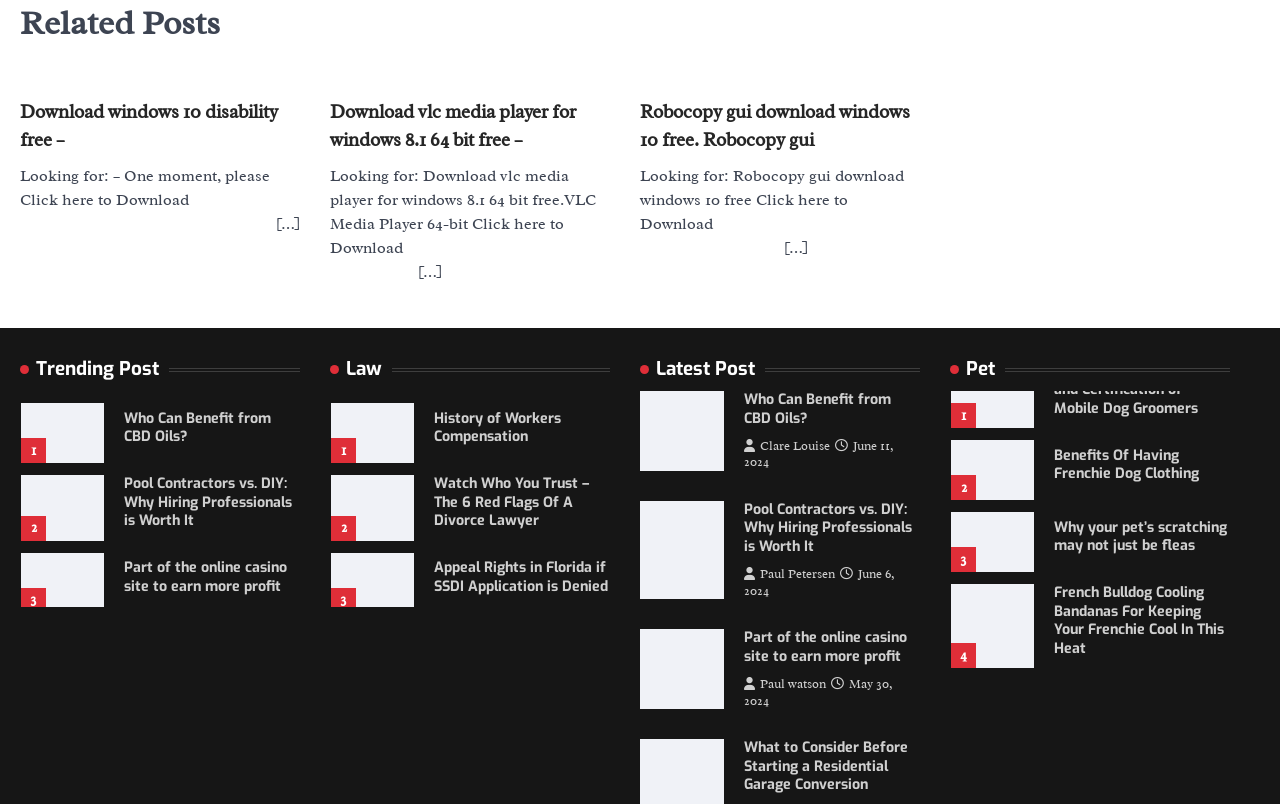Reply to the question with a brief word or phrase: How many links are under the 'Law' section?

4